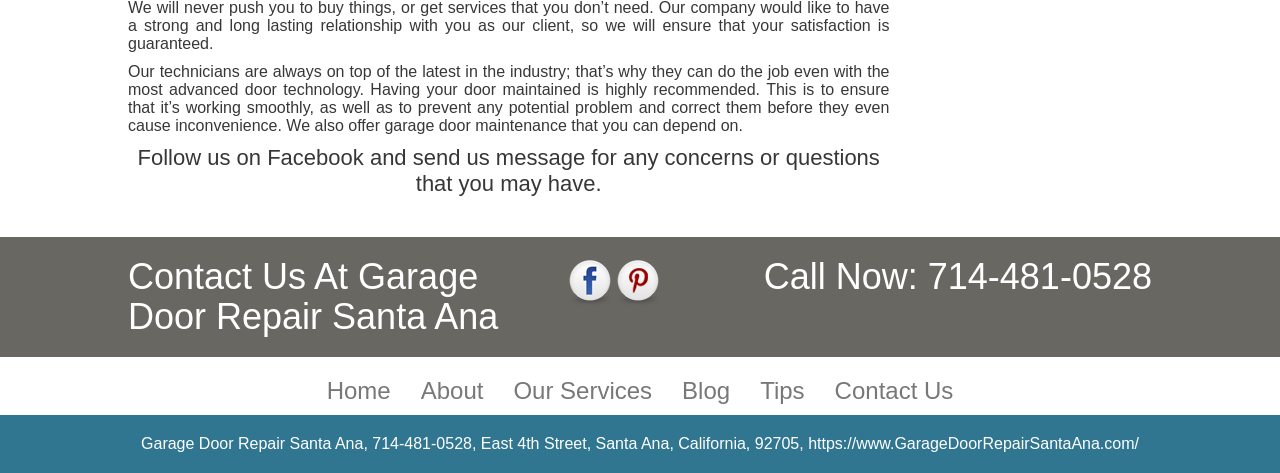Using the details from the image, please elaborate on the following question: What is the purpose of maintaining a garage door?

I read the static text at the top of the page, which explains the importance of maintaining a garage door, and found that one of the purposes is to prevent potential problems.